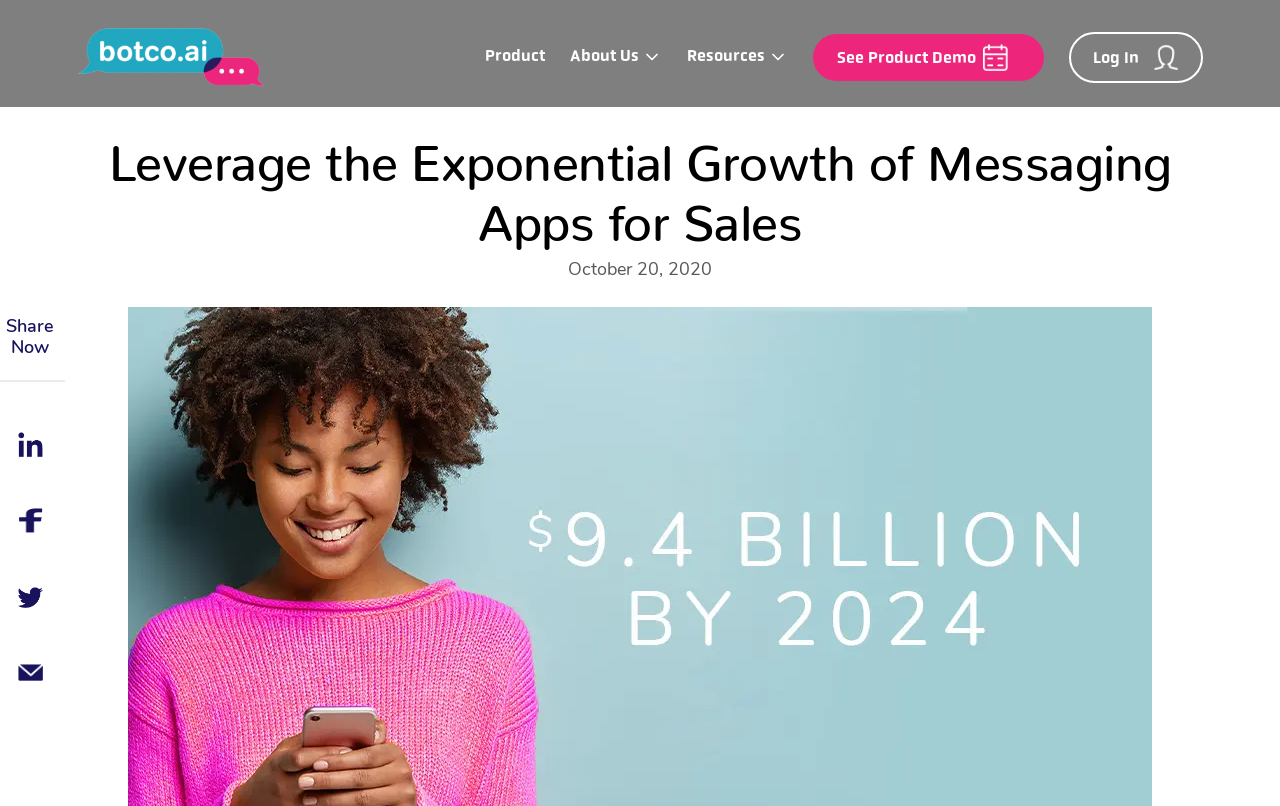Given the element description: "Product", predict the bounding box coordinates of this UI element. The coordinates must be four float numbers between 0 and 1, given as [left, top, right, bottom].

[0.379, 0.052, 0.425, 0.09]